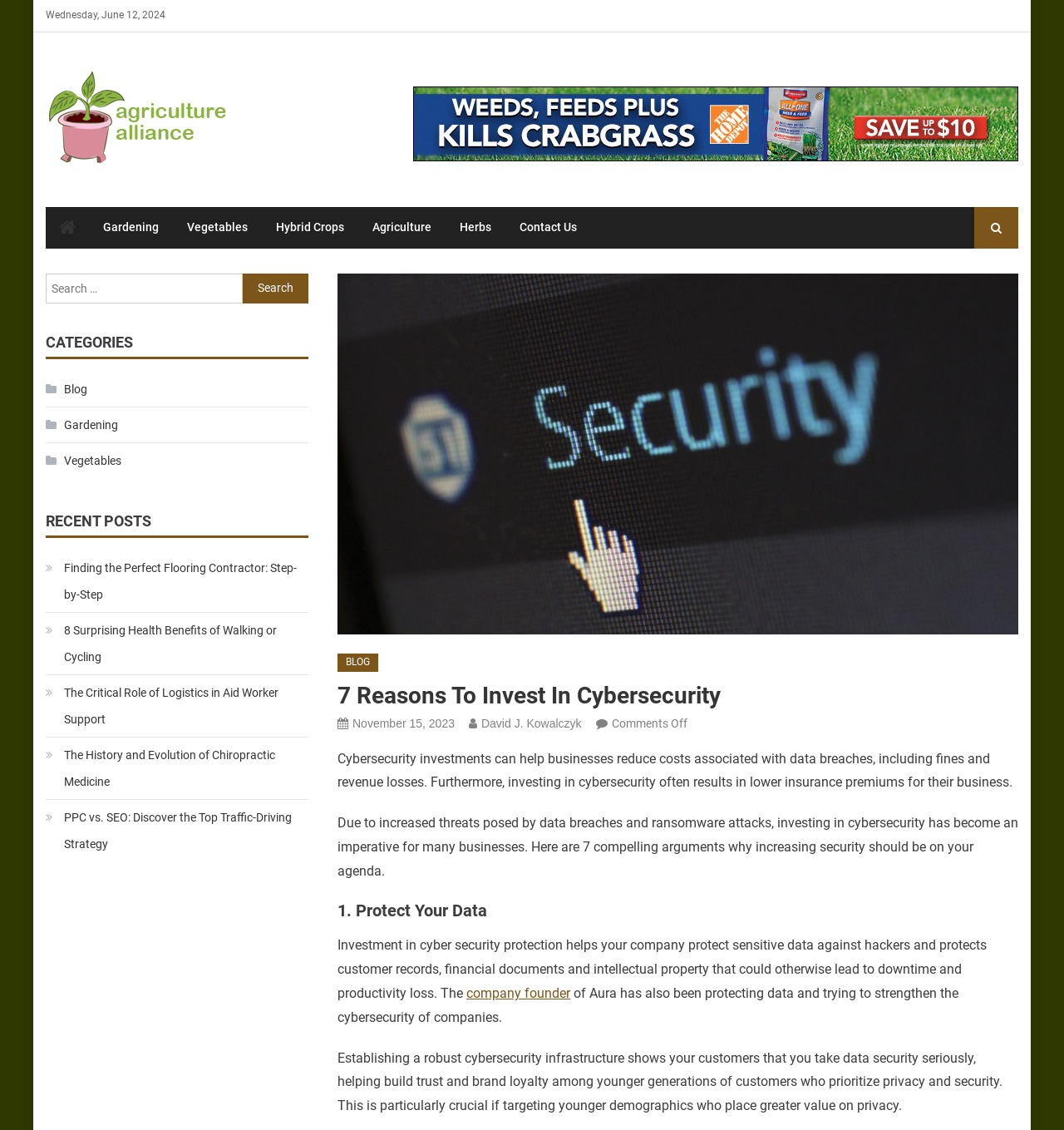Give a one-word or short-phrase answer to the following question: 
What is the main topic of this article?

Cybersecurity